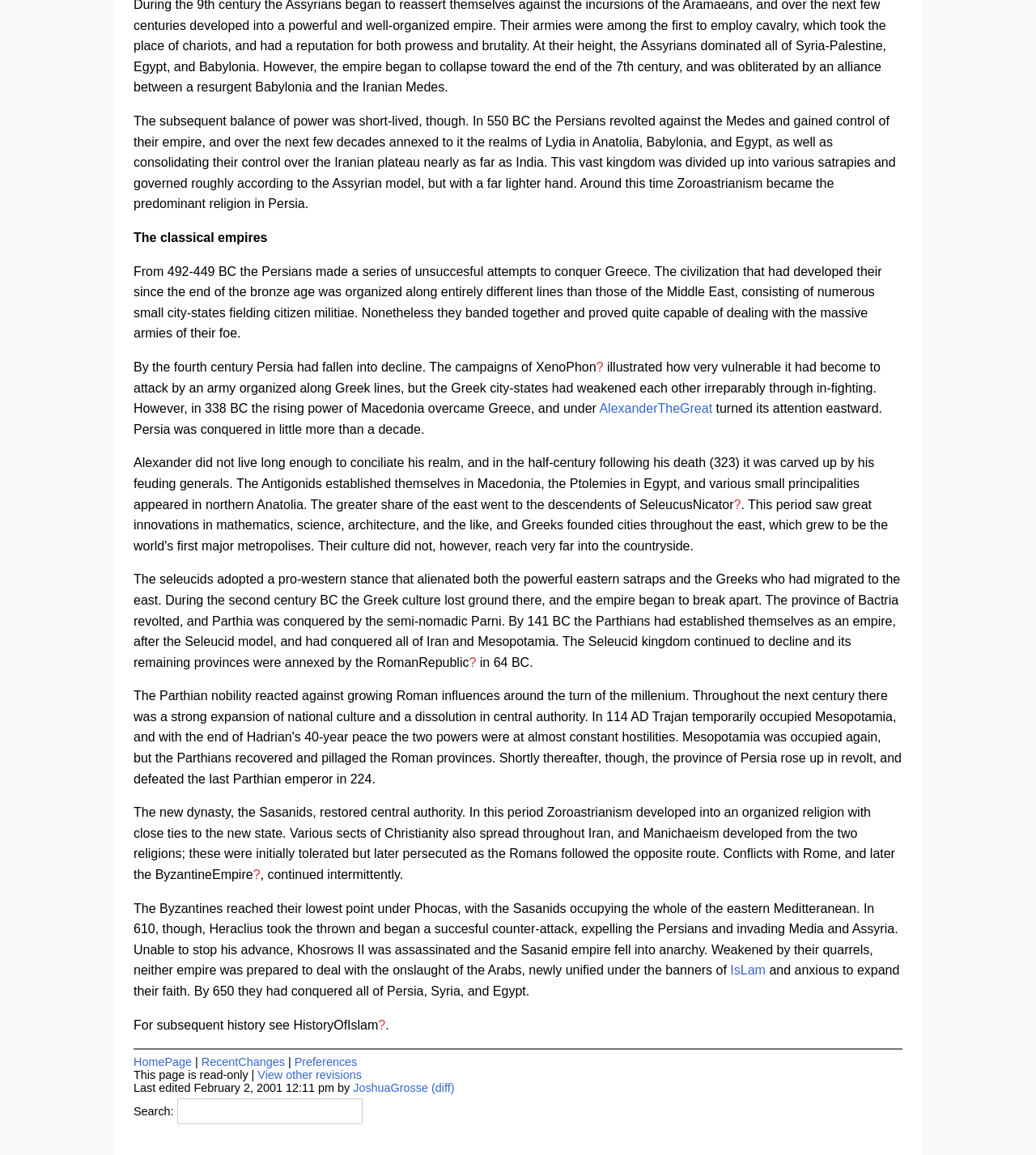Utilize the details in the image to give a detailed response to the question: What empire fell into anarchy after Khosrows II was assassinated?

The text states, 'Unable to stop his advance, Khosrows II was assassinated and the Sasanid empire fell into anarchy.' This implies that the Sasanid empire fell into anarchy after Khosrows II was assassinated.